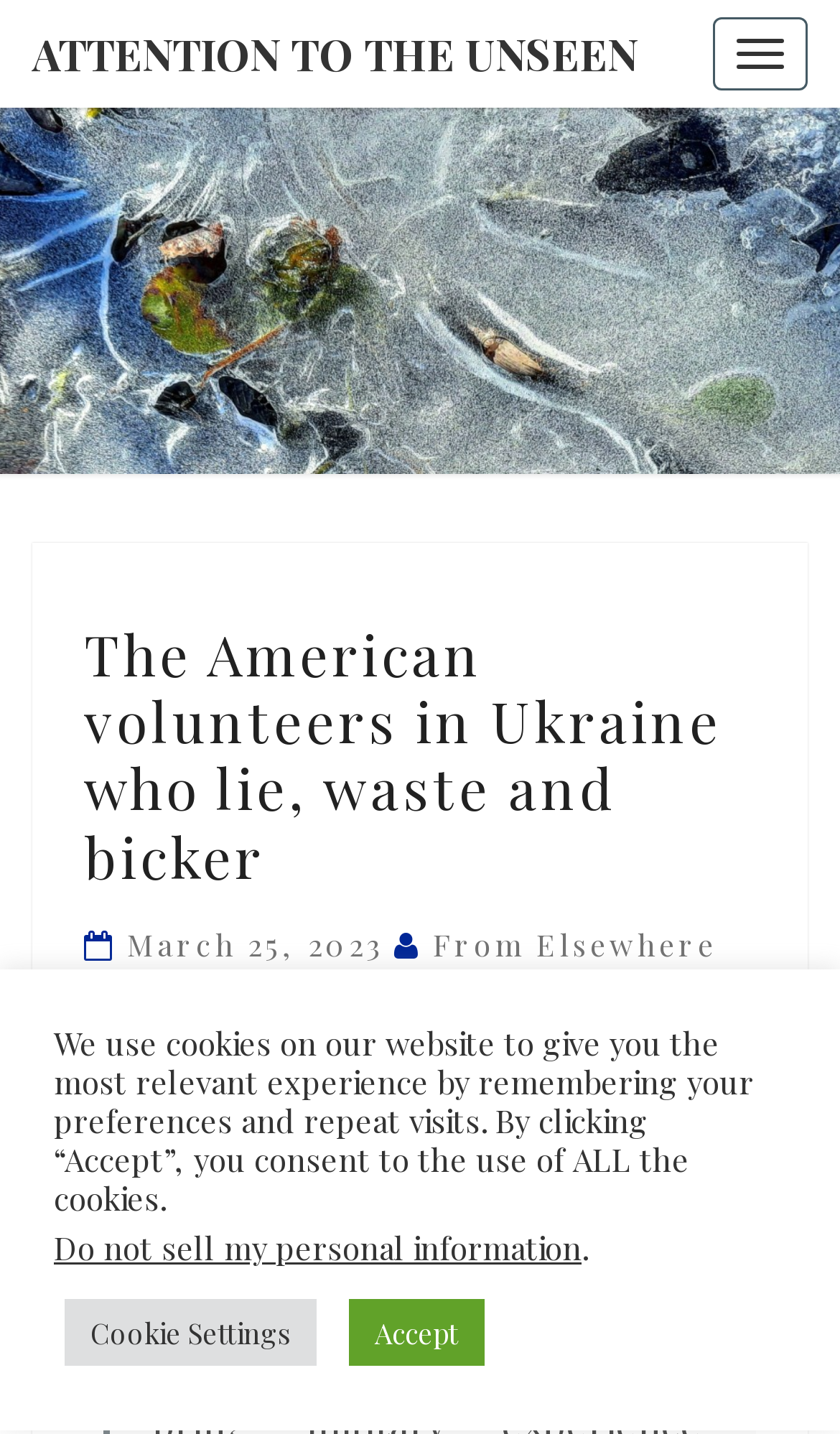Predict the bounding box coordinates of the area that should be clicked to accomplish the following instruction: "Toggle navigation". The bounding box coordinates should consist of four float numbers between 0 and 1, i.e., [left, top, right, bottom].

[0.849, 0.012, 0.962, 0.063]